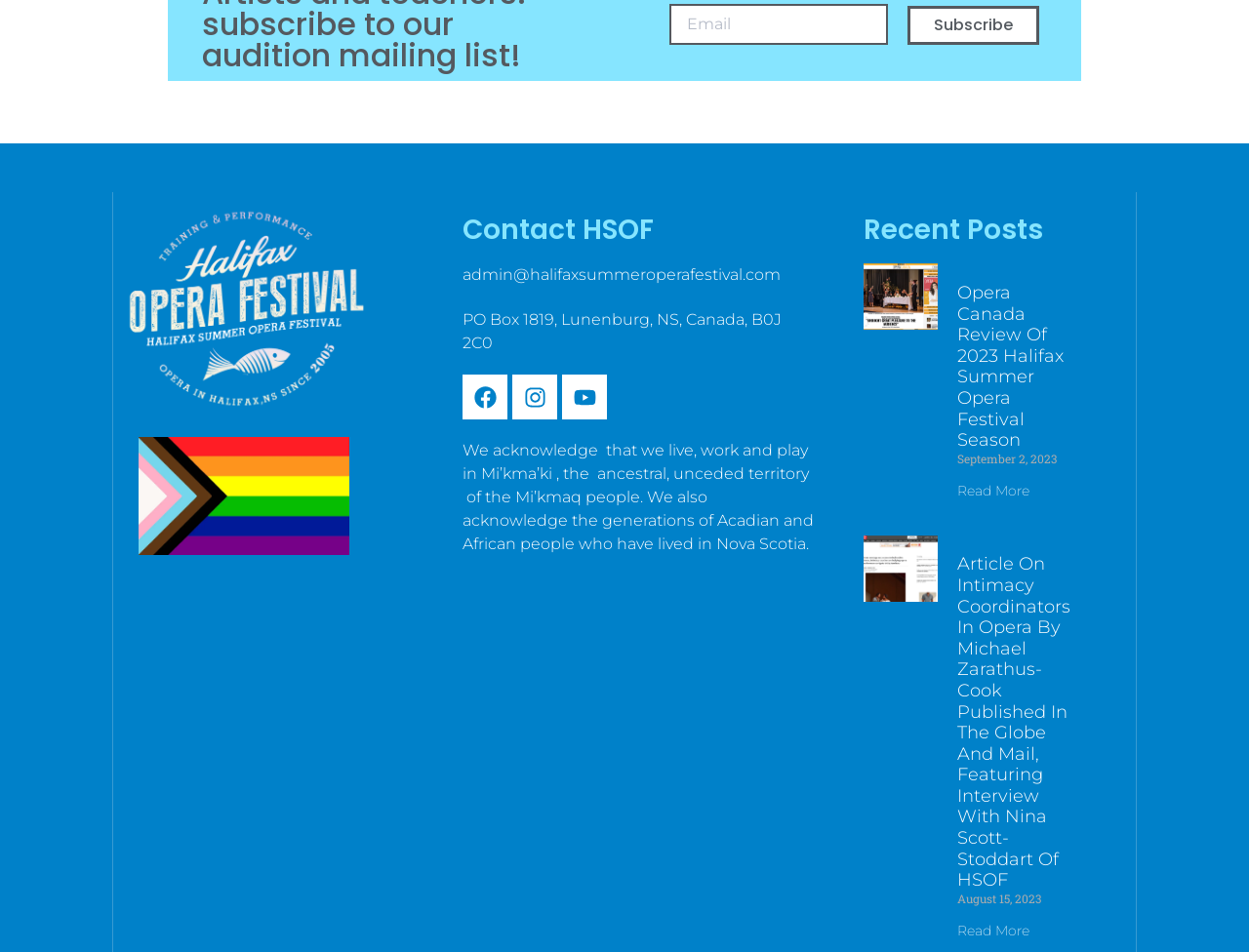Please find the bounding box coordinates of the element that must be clicked to perform the given instruction: "Subscribe to newsletter". The coordinates should be four float numbers from 0 to 1, i.e., [left, top, right, bottom].

[0.727, 0.006, 0.832, 0.047]